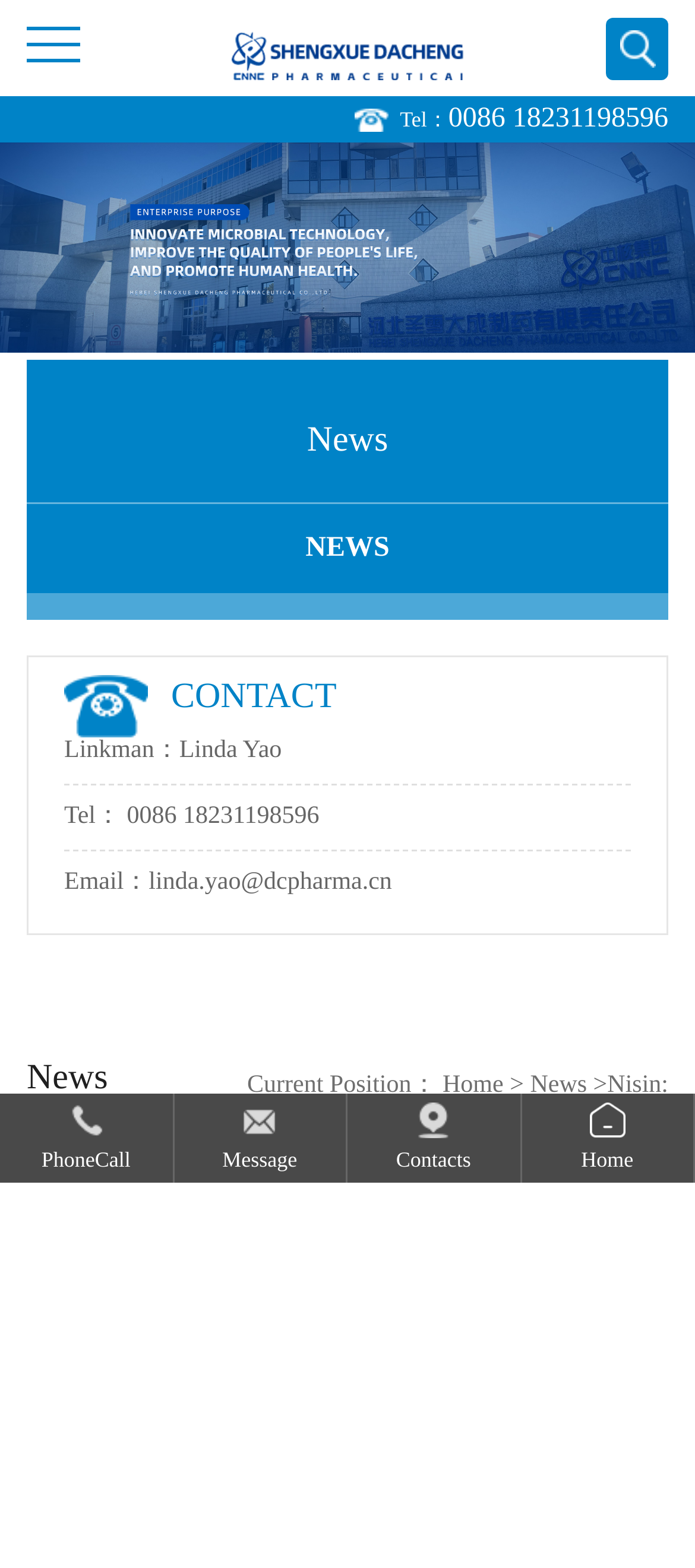What is the phone number?
Make sure to answer the question with a detailed and comprehensive explanation.

I found the phone number by looking at the link element with the text '0086 18231198596' which is located in the contact information section of the webpage.